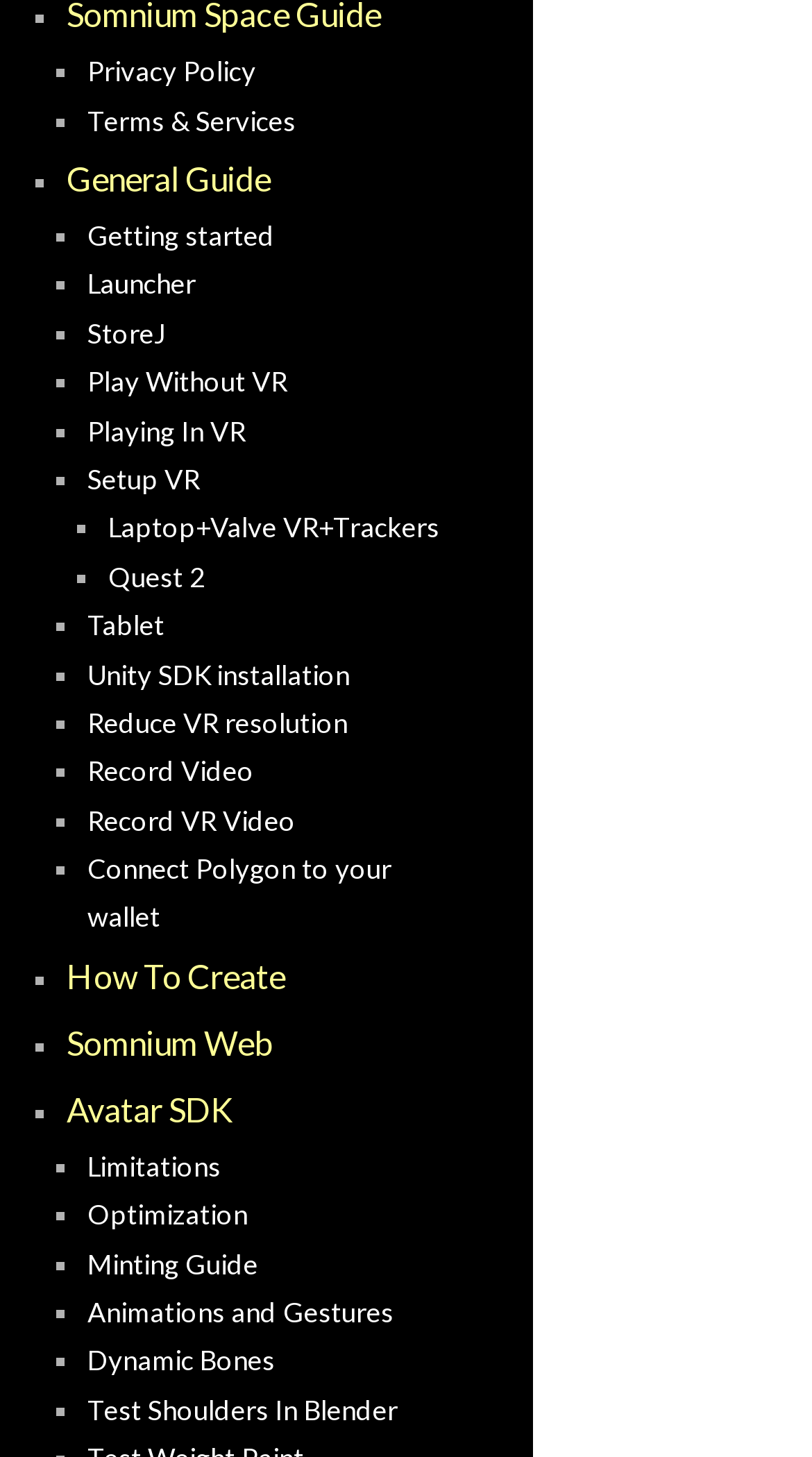What is the link related to wallet connection?
Answer with a single word or phrase, using the screenshot for reference.

Connect Polygon to your wallet